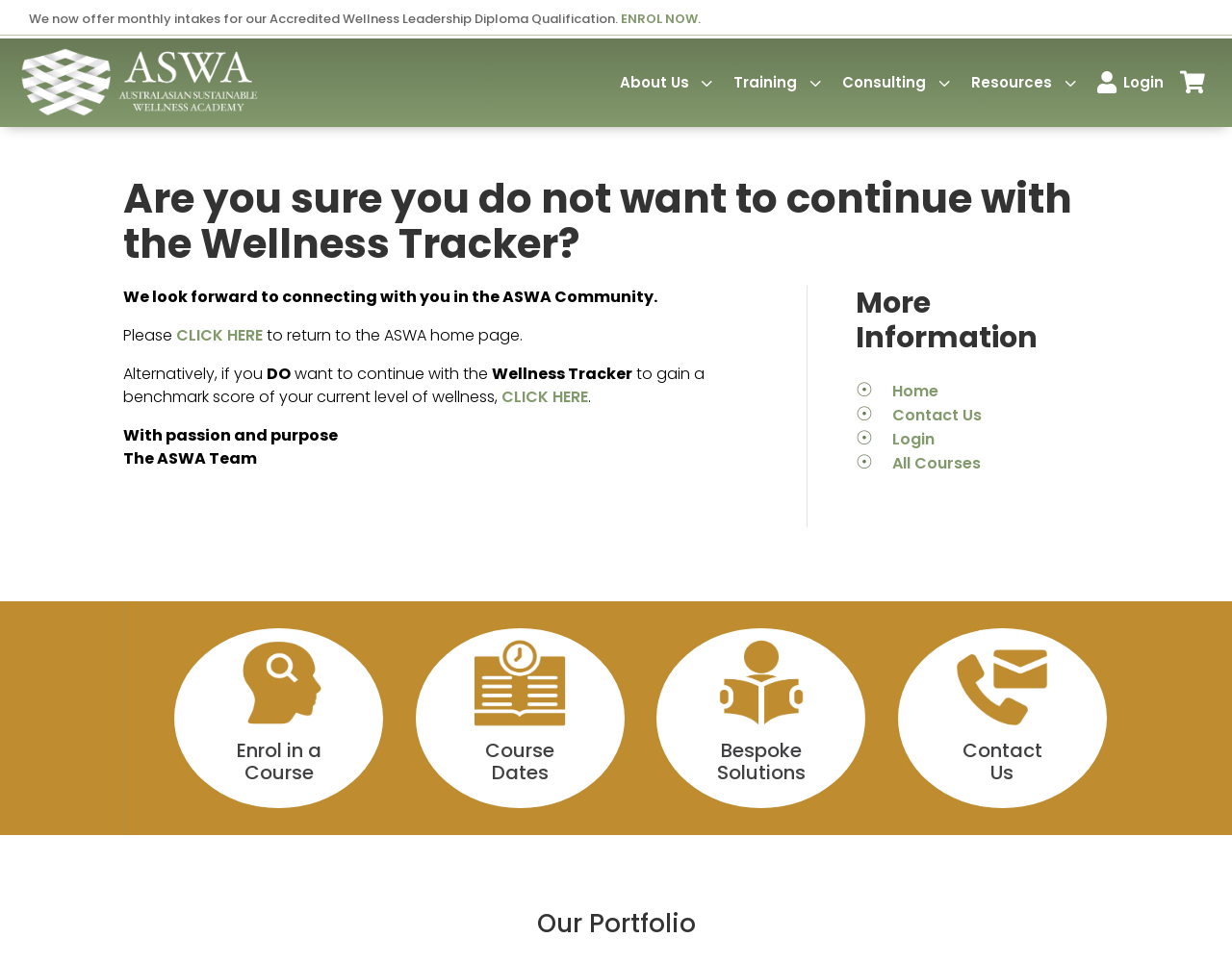Identify the bounding box coordinates for the element you need to click to achieve the following task: "Contact the ASWA Team". The coordinates must be four float values ranging from 0 to 1, formatted as [left, top, right, bottom].

[0.724, 0.42, 0.797, 0.443]